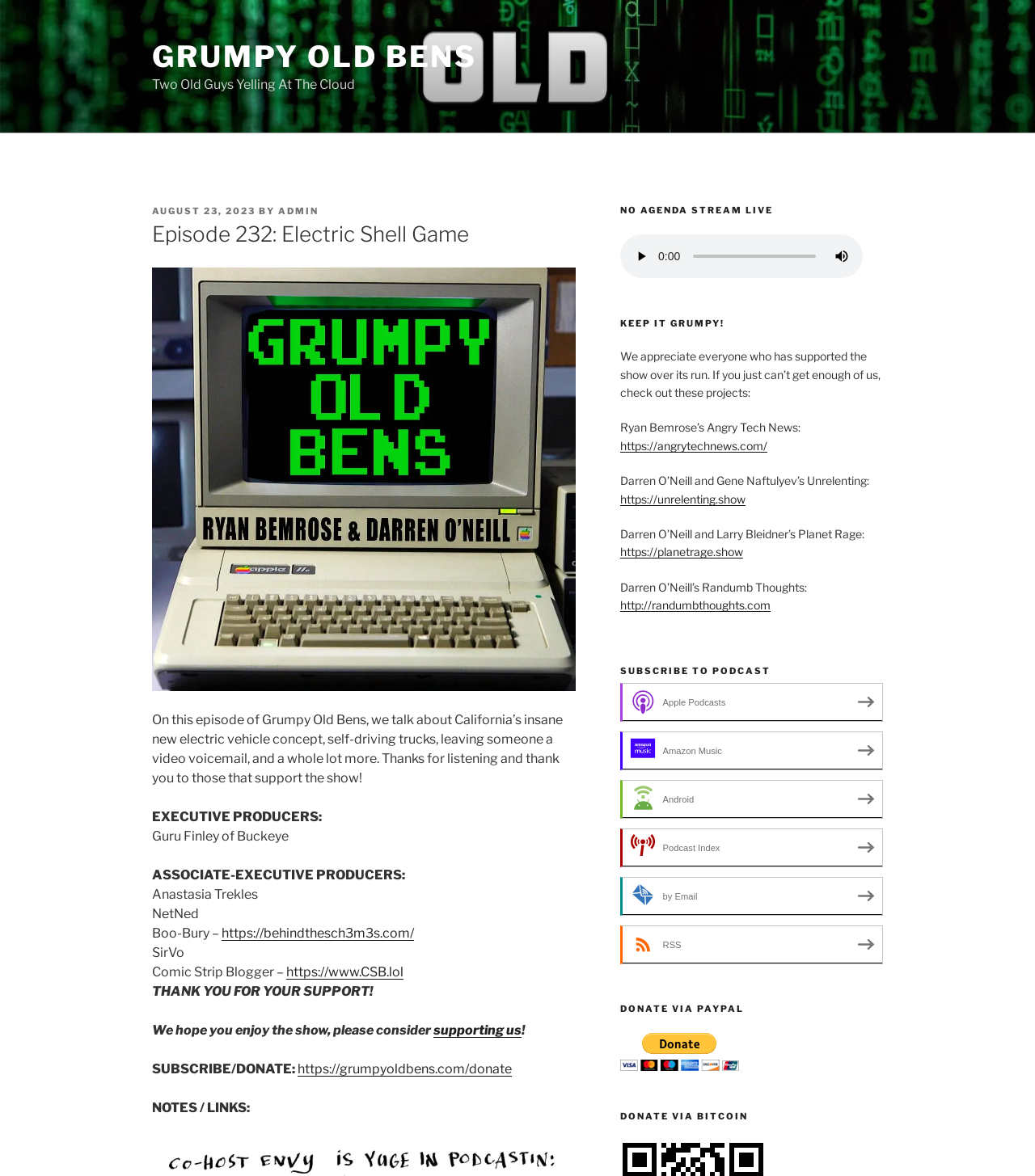Identify the bounding box coordinates of the section that should be clicked to achieve the task described: "Play the audio".

[0.607, 0.207, 0.632, 0.229]